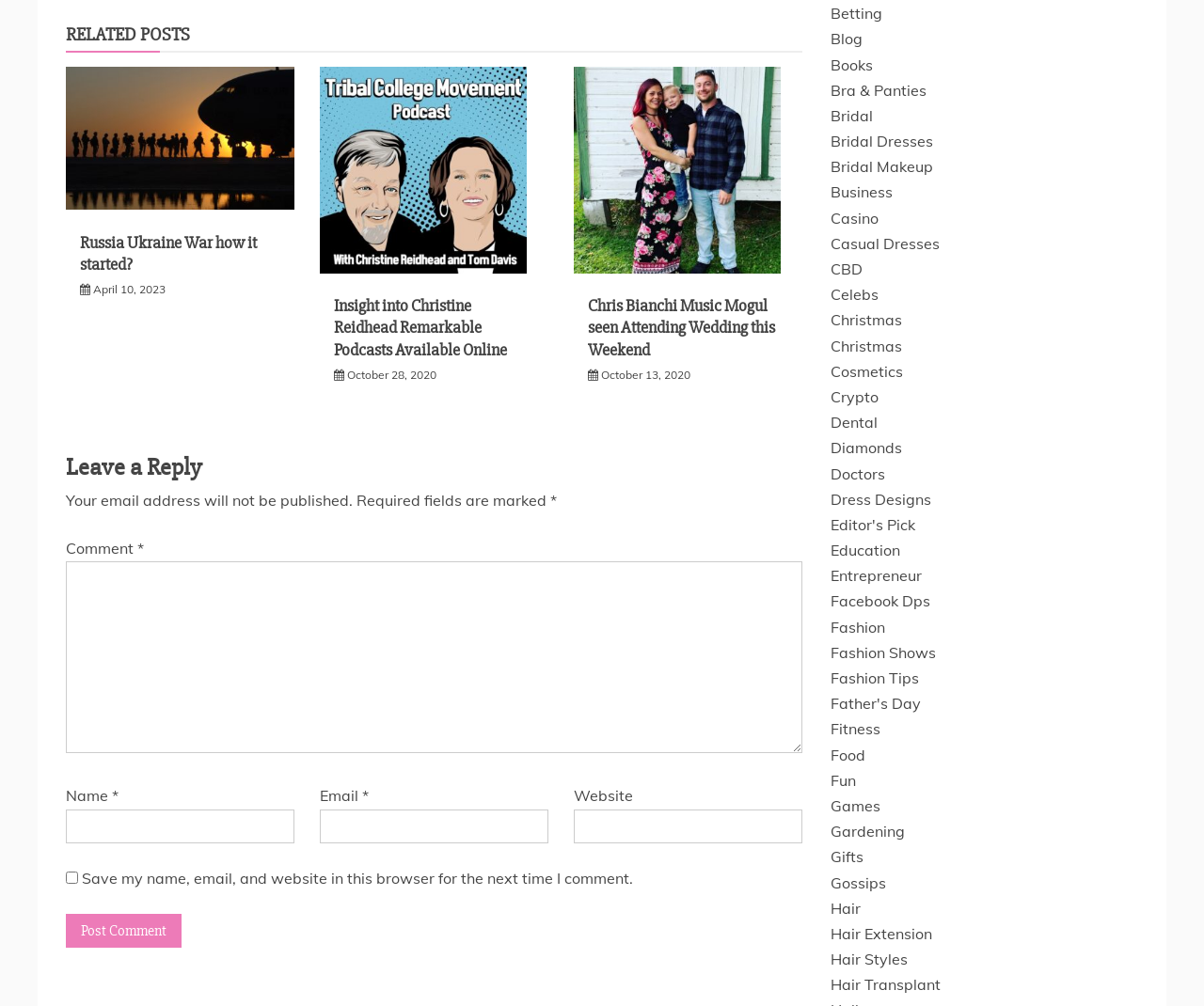Indicate the bounding box coordinates of the element that must be clicked to execute the instruction: "Click on the 'Post Comment' button". The coordinates should be given as four float numbers between 0 and 1, i.e., [left, top, right, bottom].

[0.055, 0.908, 0.151, 0.942]